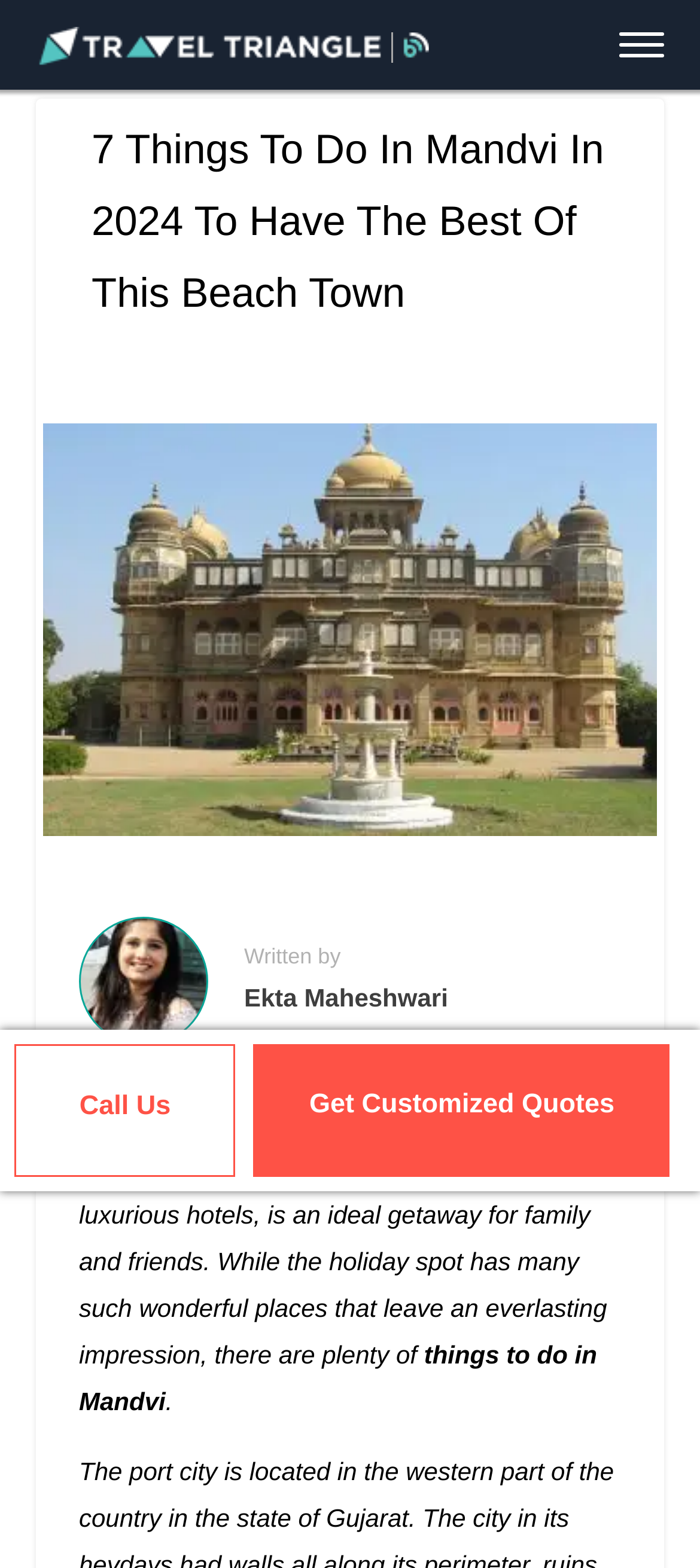What is the purpose of the 'Get Customized Quotes' button?
Analyze the image and provide a thorough answer to the question.

I inferred the purpose of the button by reading the text 'Get Customized Quotes' and understanding that it is a call-to-action button.